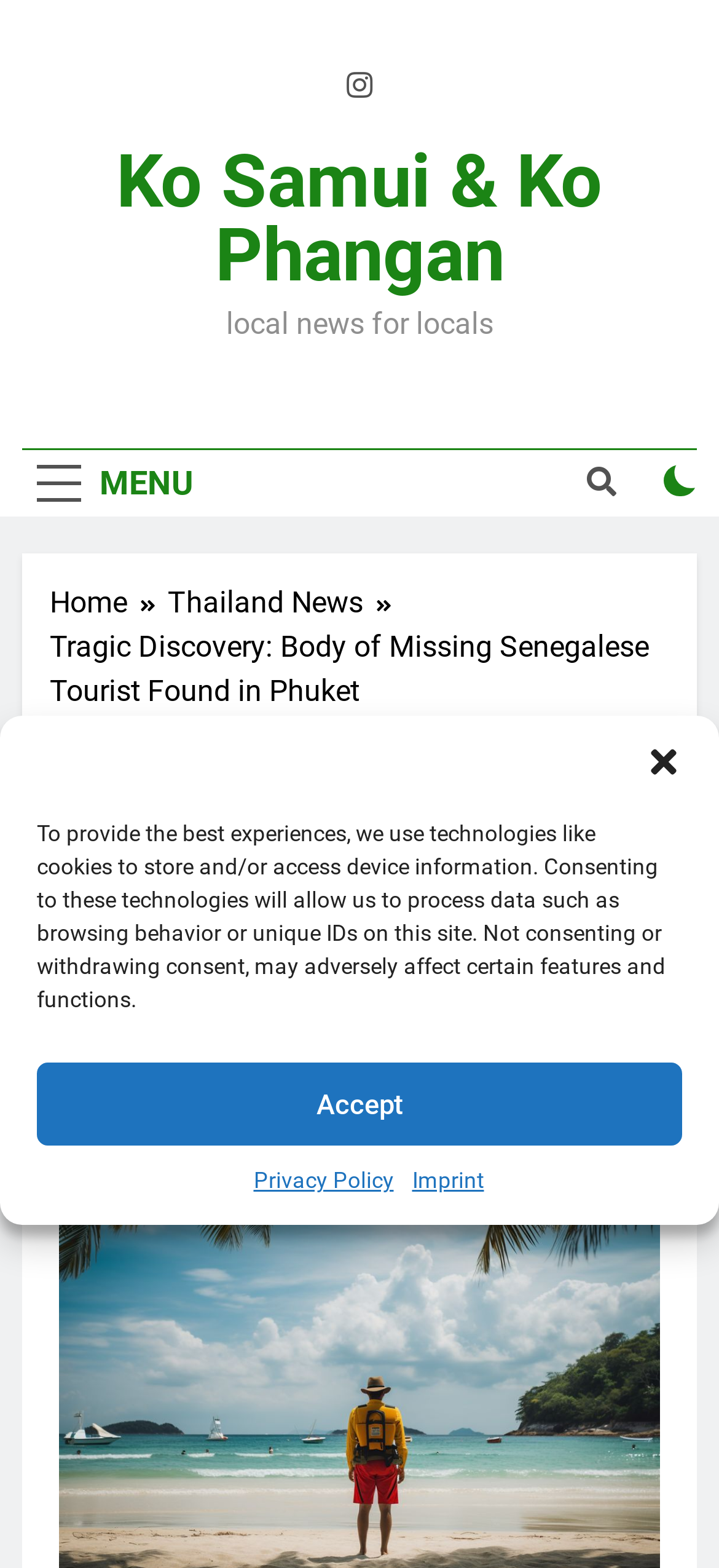Find and extract the text of the primary heading on the webpage.

Tragic Discovery: Body of Missing Senegalese Tourist Found in Phuket